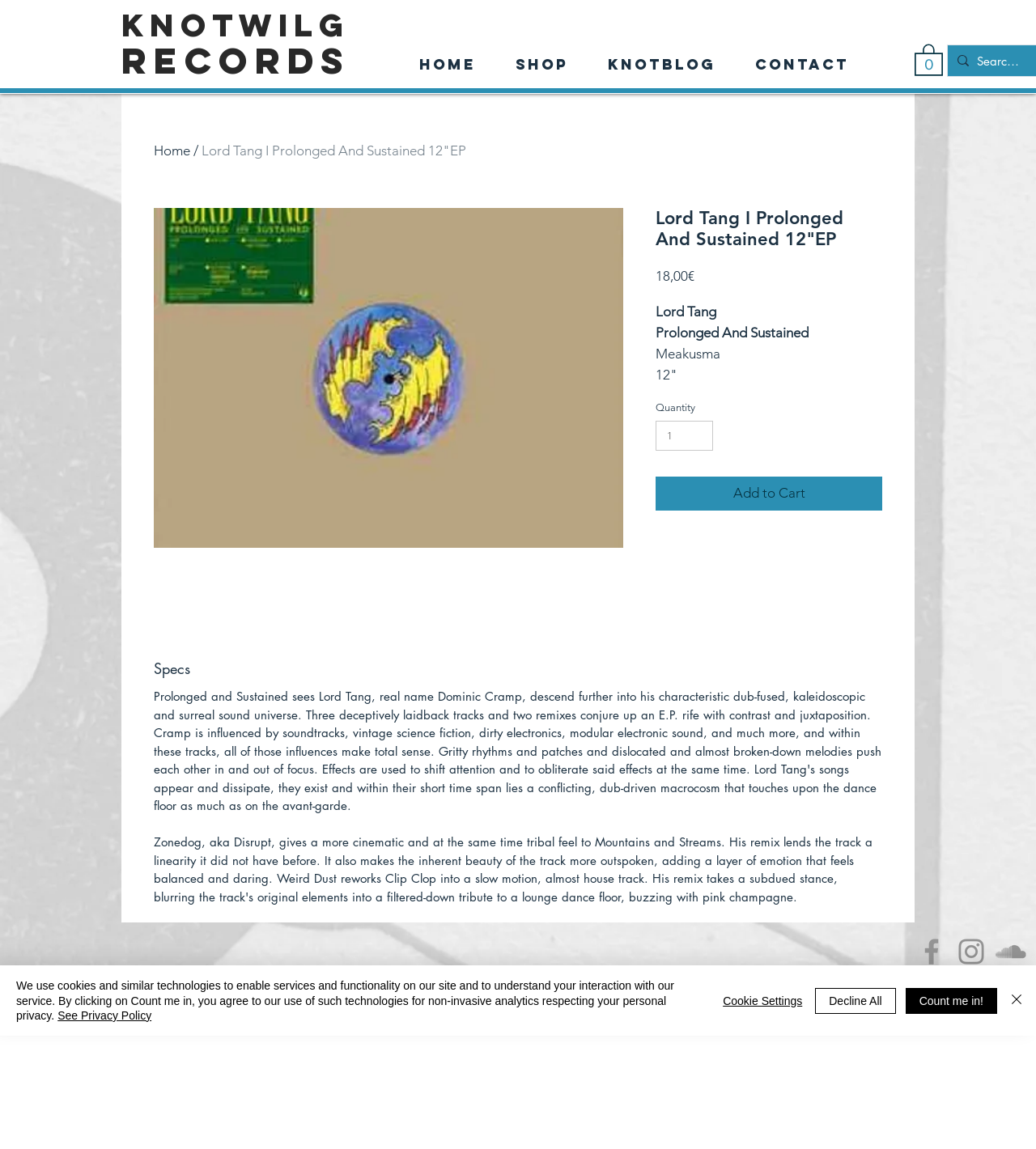What is the name of the EP being sold?
Using the screenshot, give a one-word or short phrase answer.

Lord Tang I Prolonged And Sustained 12"EP